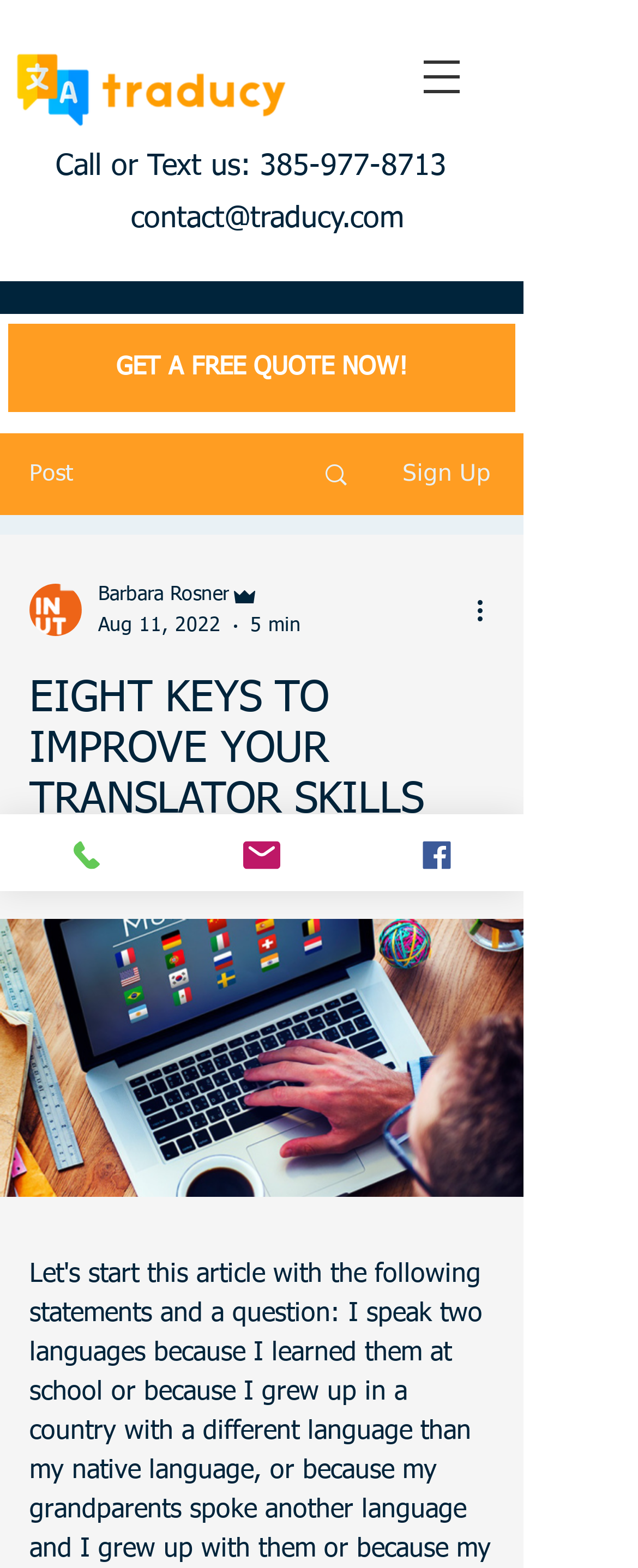Analyze the image and provide a detailed answer to the question: What is the button to get a free quote?

I found the button by looking at the link element that says 'GET A FREE QUOTE NOW!' which is located at the top of the webpage.